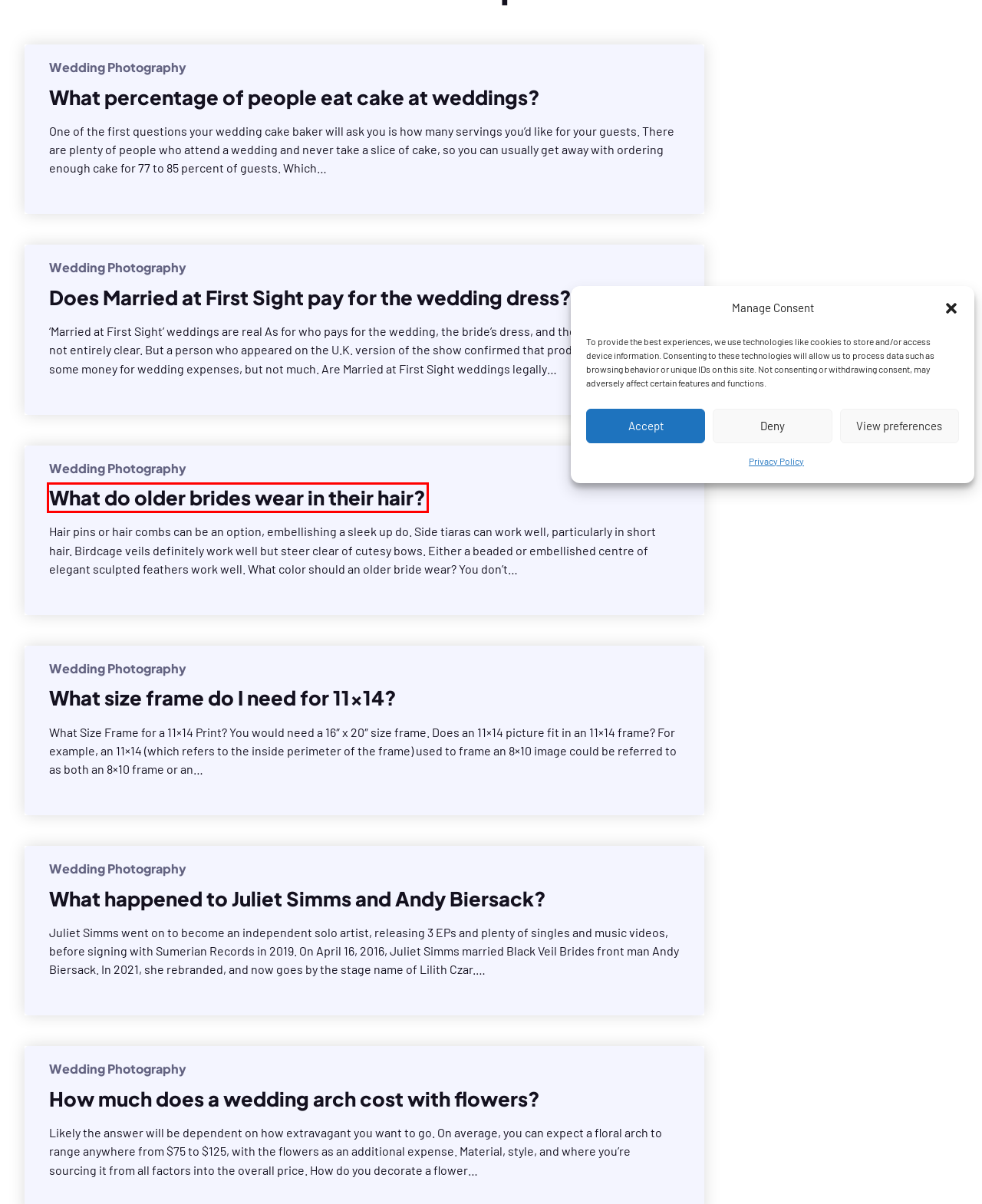Look at the screenshot of a webpage with a red bounding box and select the webpage description that best corresponds to the new page after clicking the element in the red box. Here are the options:
A. What size frame do I need for 11x14?
B. What do older brides wear in their hair?
C. Privacy Policy - Erin Respan
D. How much does a wedding arch cost with flowers?
E. What percentage of people eat cake at weddings?
F. Does Married at First Sight pay for the wedding dress?
G. Where does Michael Bolton live now?
H. What happened to Juliet Simms and Andy Biersack?

B